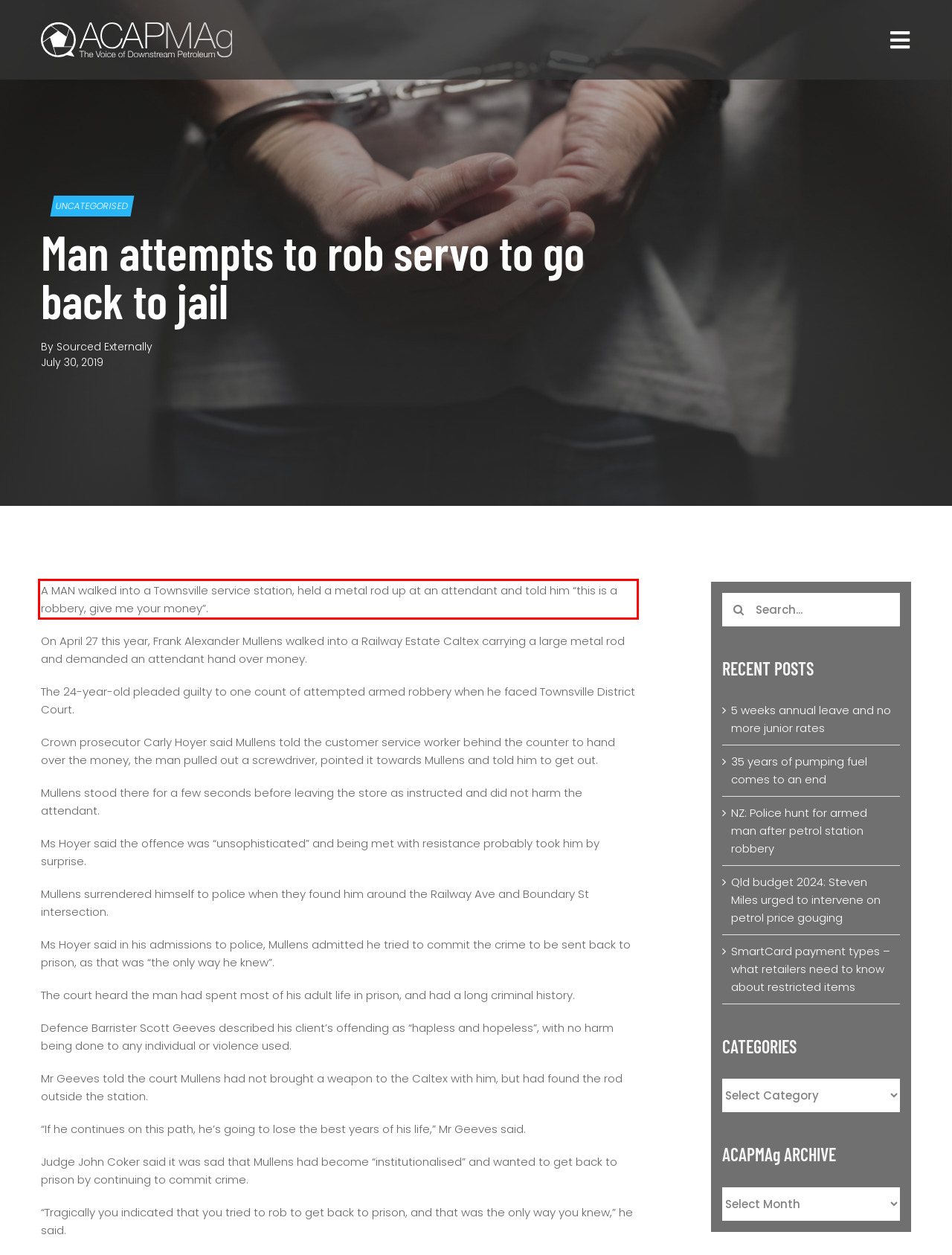You have a screenshot of a webpage with a red bounding box. Identify and extract the text content located inside the red bounding box.

A MAN walked into a Townsville service station, held a metal rod up at an attendant and told him “this is a robbery, give me your money”.